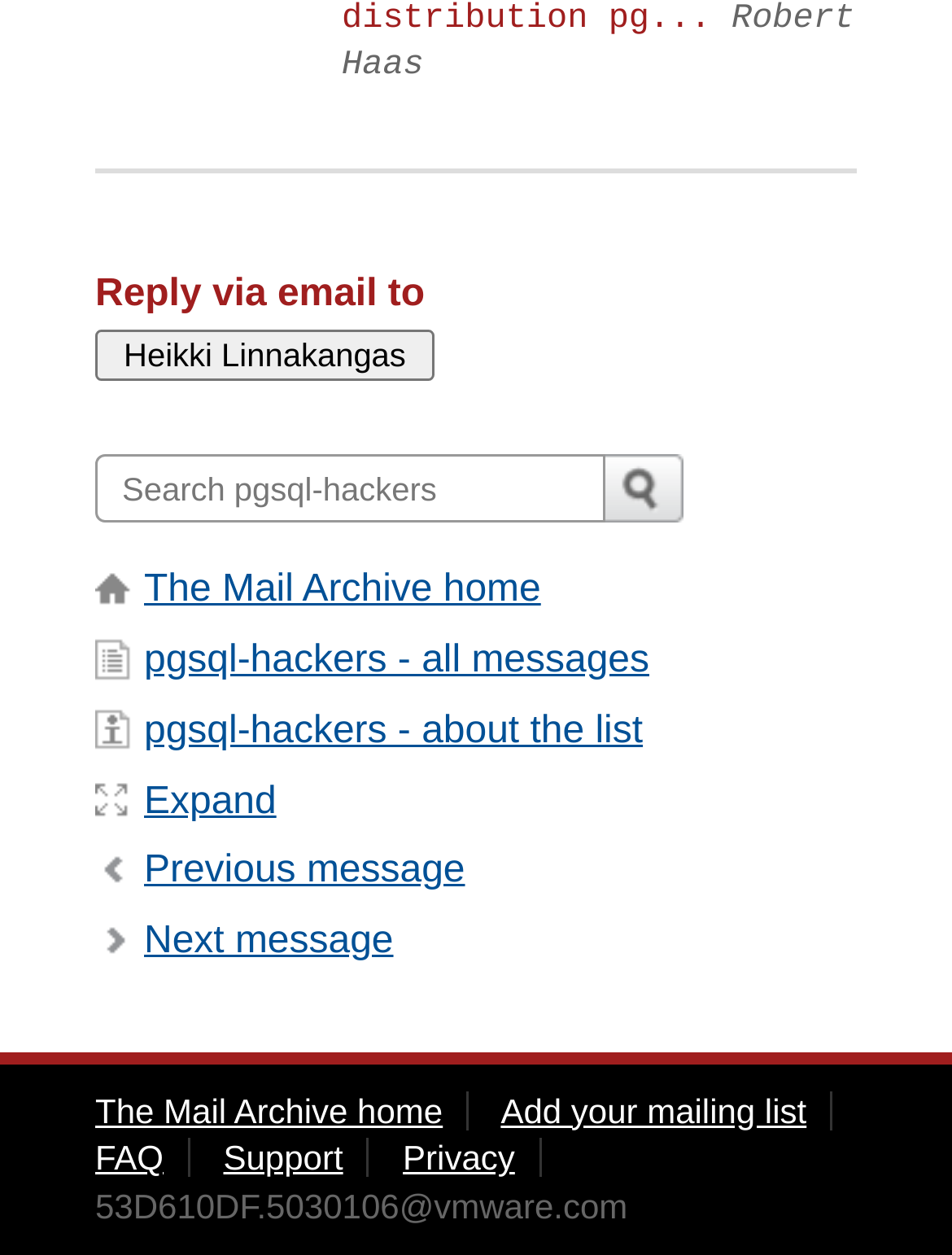What is the purpose of the textbox?
Based on the image, provide your answer in one word or phrase.

To reply via email